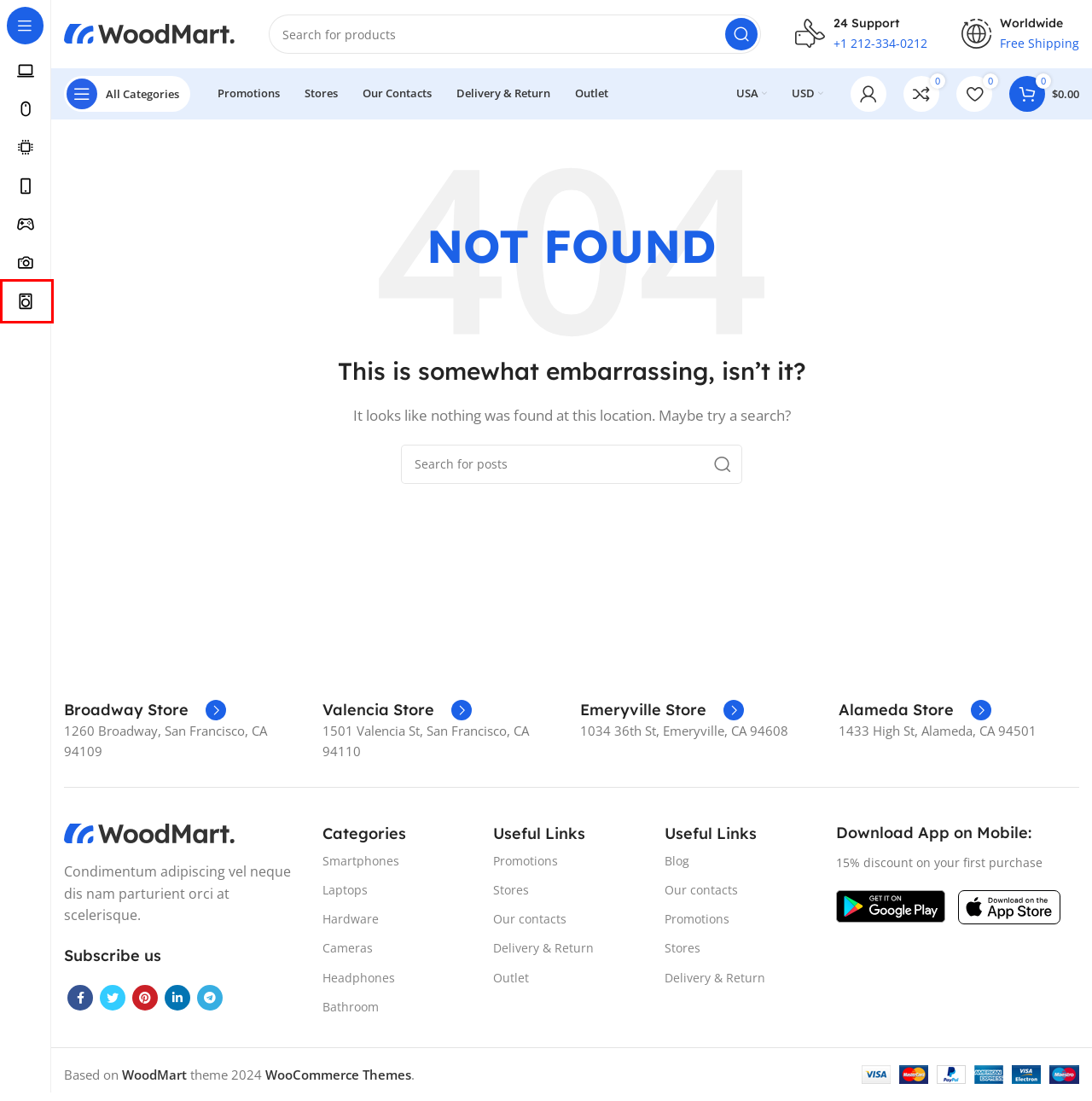You are presented with a screenshot of a webpage that includes a red bounding box around an element. Determine which webpage description best matches the page that results from clicking the element within the red bounding box. Here are the candidates:
A. Hardware & Components – Veeink
B. Home Appliance – Veeink
C. Our Contacts – Veeink
D. Compare – Veeink
E. My account – Veeink
F. Delivery & Return – Veeink
G. Stores – Veeink
H. Veeink

B